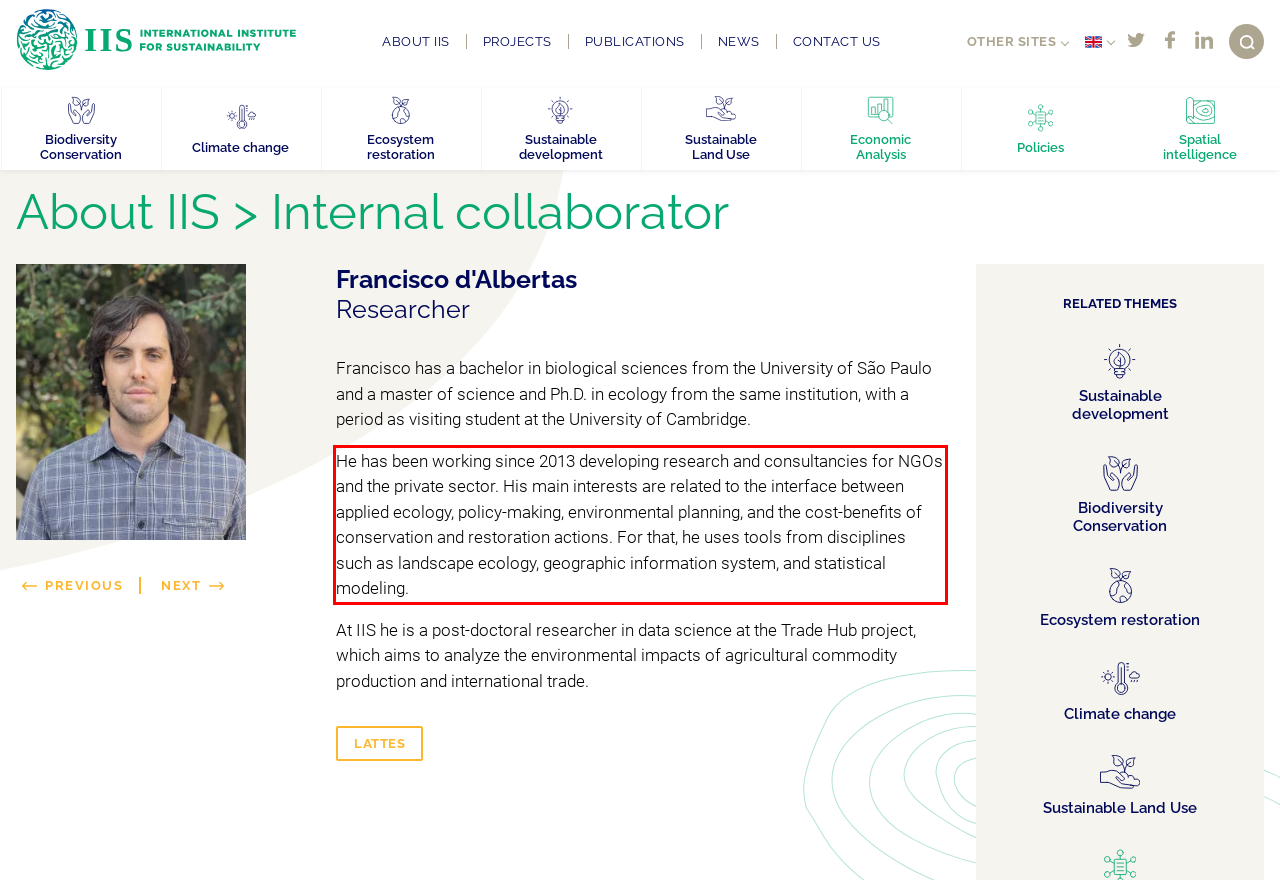Observe the screenshot of the webpage that includes a red rectangle bounding box. Conduct OCR on the content inside this red bounding box and generate the text.

He has been working since 2013 developing research and consultancies for NGOs and the private sector. His main interests are related to the interface between applied ecology, policy-making, environmental planning, and the cost-benefits of conservation and restoration actions. For that, he uses tools from disciplines such as landscape ecology, geographic information system, and statistical modeling.